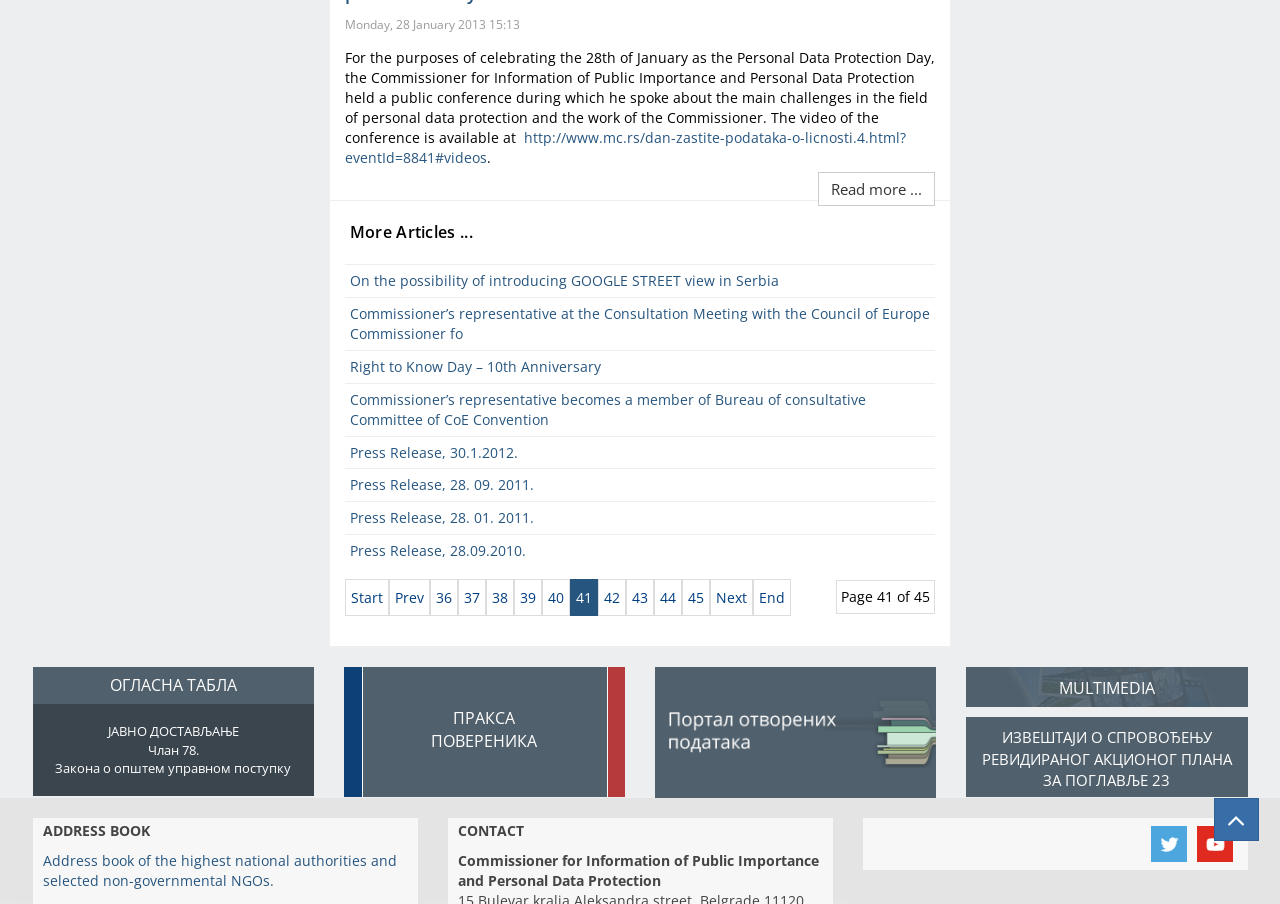Given the element description "title="Back to Top"" in the screenshot, predict the bounding box coordinates of that UI element.

[0.948, 0.882, 0.984, 0.93]